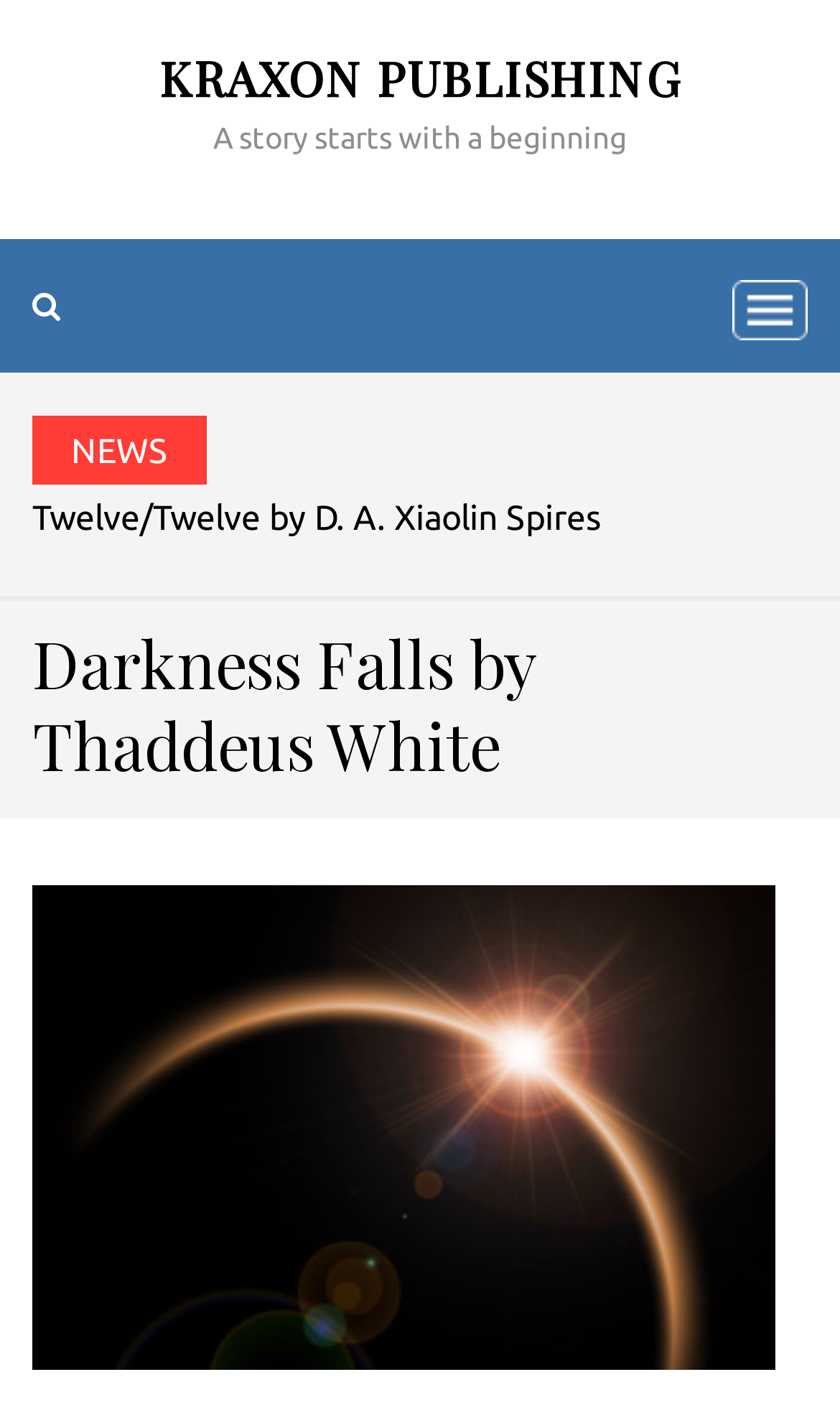Generate a comprehensive description of the contents of the webpage.

The webpage appears to be a publication page for the book "Darkness Falls" by Thaddeus White, published by Kraxon Publishing. At the top of the page, there is a prominent heading that reads "KRAXON PUBLISHING", which is also a clickable link. Below this heading, there is a static text that sets the tone for the book, stating "A story starts with a beginning".

To the left of the page, there are three links: a Facebook icon, an Instagram icon, and a "NEWS" link. The Facebook and Instagram icons are positioned vertically, with the Facebook icon above the Instagram icon. The "NEWS" link is positioned below the icons.

On the right side of the page, there is a heading that displays the book title "Darkness Falls by Thaddeus White". This heading is positioned below the static text and spans almost the entire width of the page.